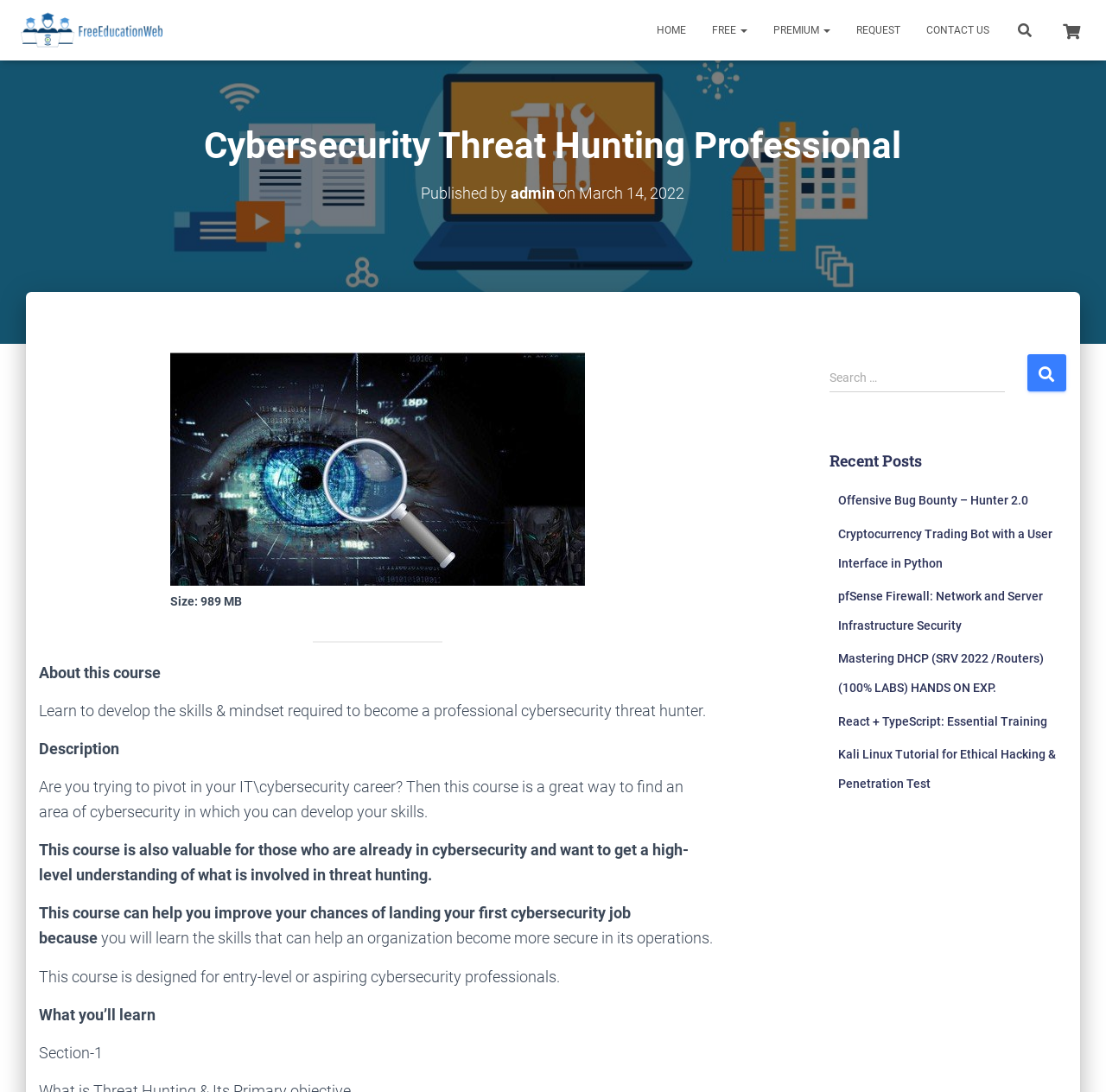Identify the bounding box coordinates of the region I need to click to complete this instruction: "Learn about the Cybersecurity Threat Hunting Professional course".

[0.095, 0.111, 0.905, 0.157]